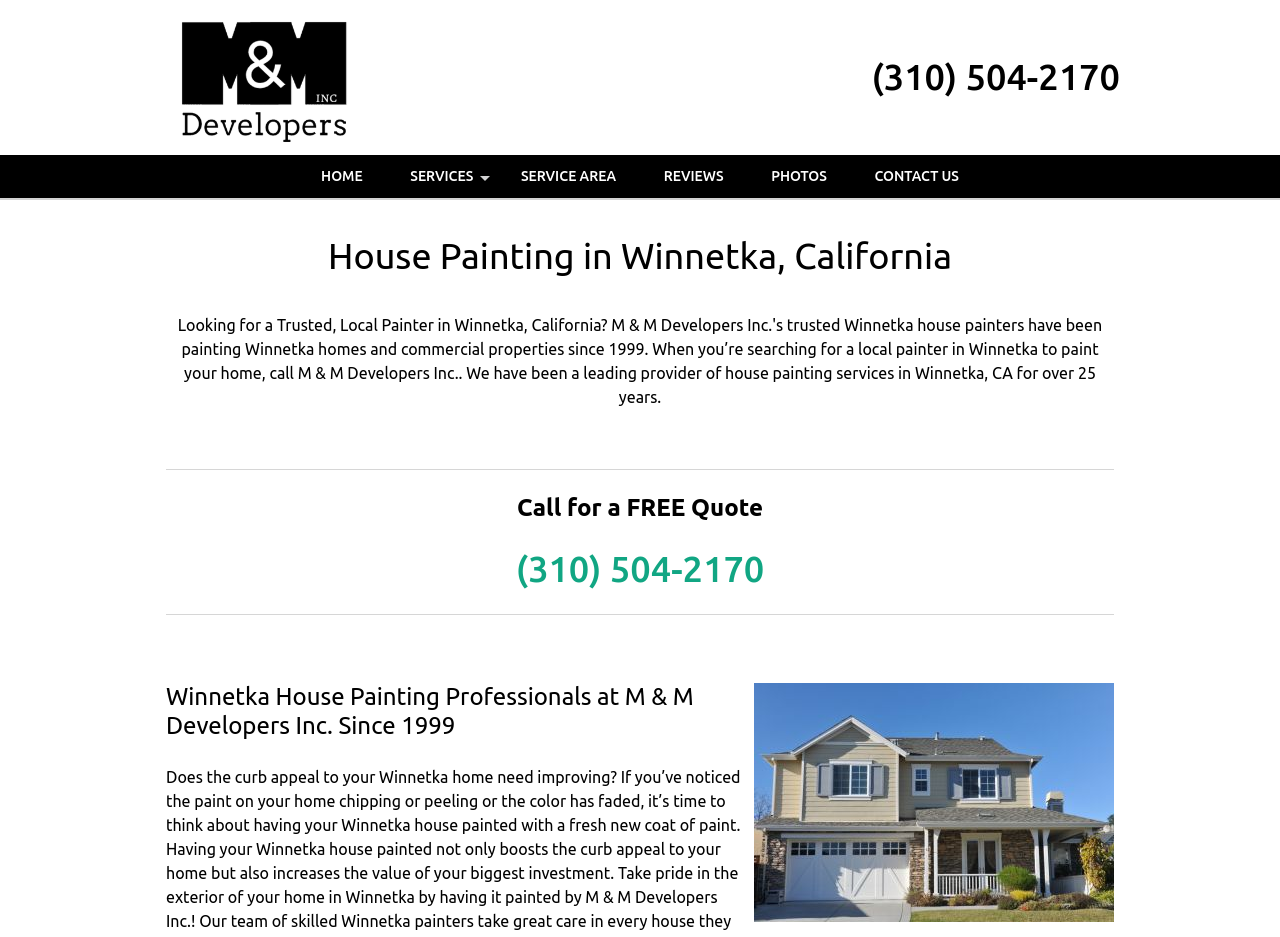What is the area of service for the house painting company?
Could you answer the question in a detailed manner, providing as much information as possible?

I found the area of service by looking at the heading 'House Painting in Winnetka, California' which suggests that the company provides house painting services in Winnetka, California.